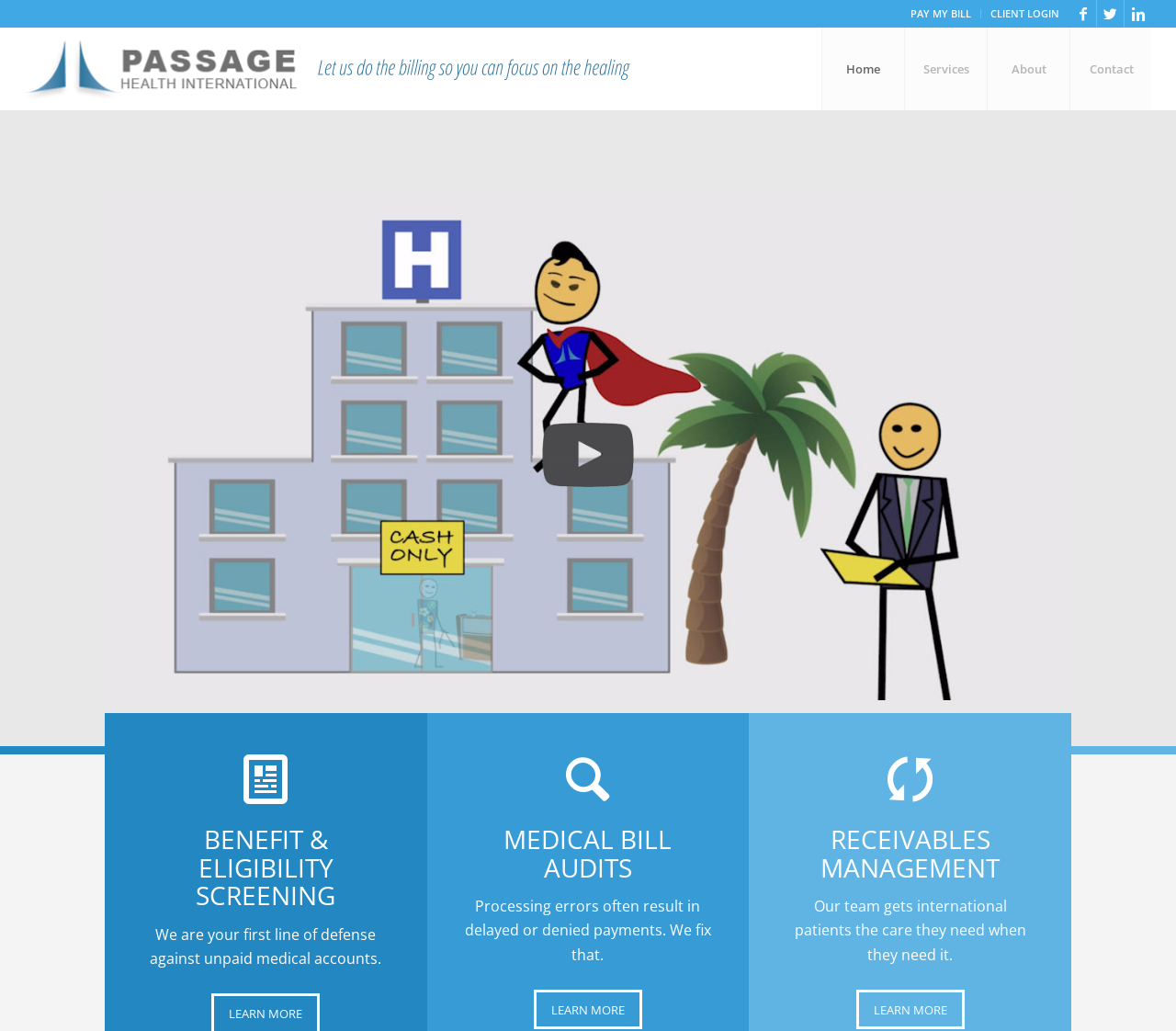Please predict the bounding box coordinates of the element's region where a click is necessary to complete the following instruction: "Click the 'LEARN MORE' link". The coordinates should be represented by four float numbers between 0 and 1, i.e., [left, top, right, bottom].

[0.454, 0.96, 0.546, 0.998]